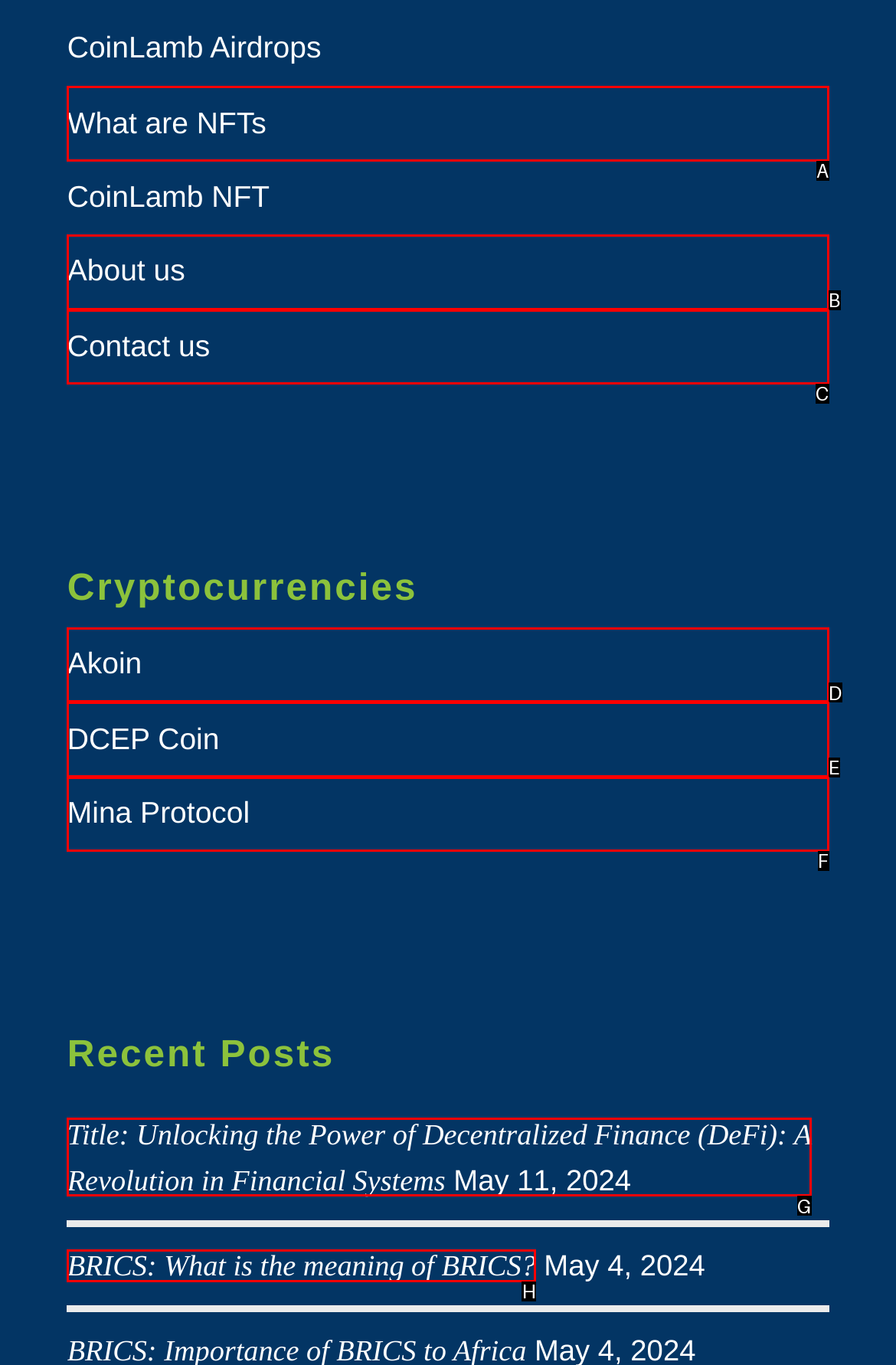Select the appropriate letter to fulfill the given instruction: Learn about NFTs
Provide the letter of the correct option directly.

A